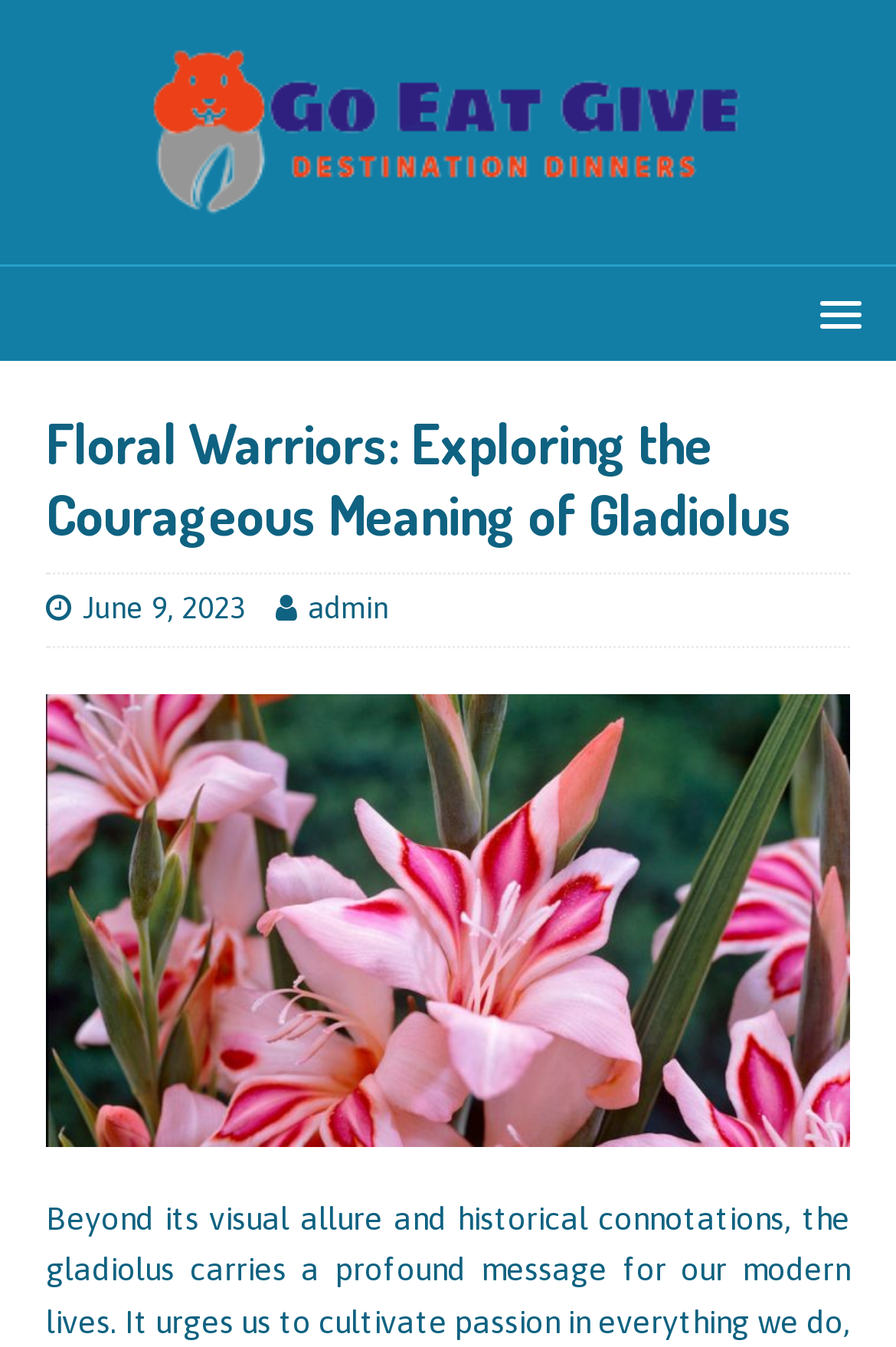What is the topic of the main image?
Please analyze the image and answer the question with as much detail as possible.

I found the topic of the main image by looking at the image description 'Floral Warriors: Exploring the Courageous Meaning of Gladiolus' which is located below the main heading.